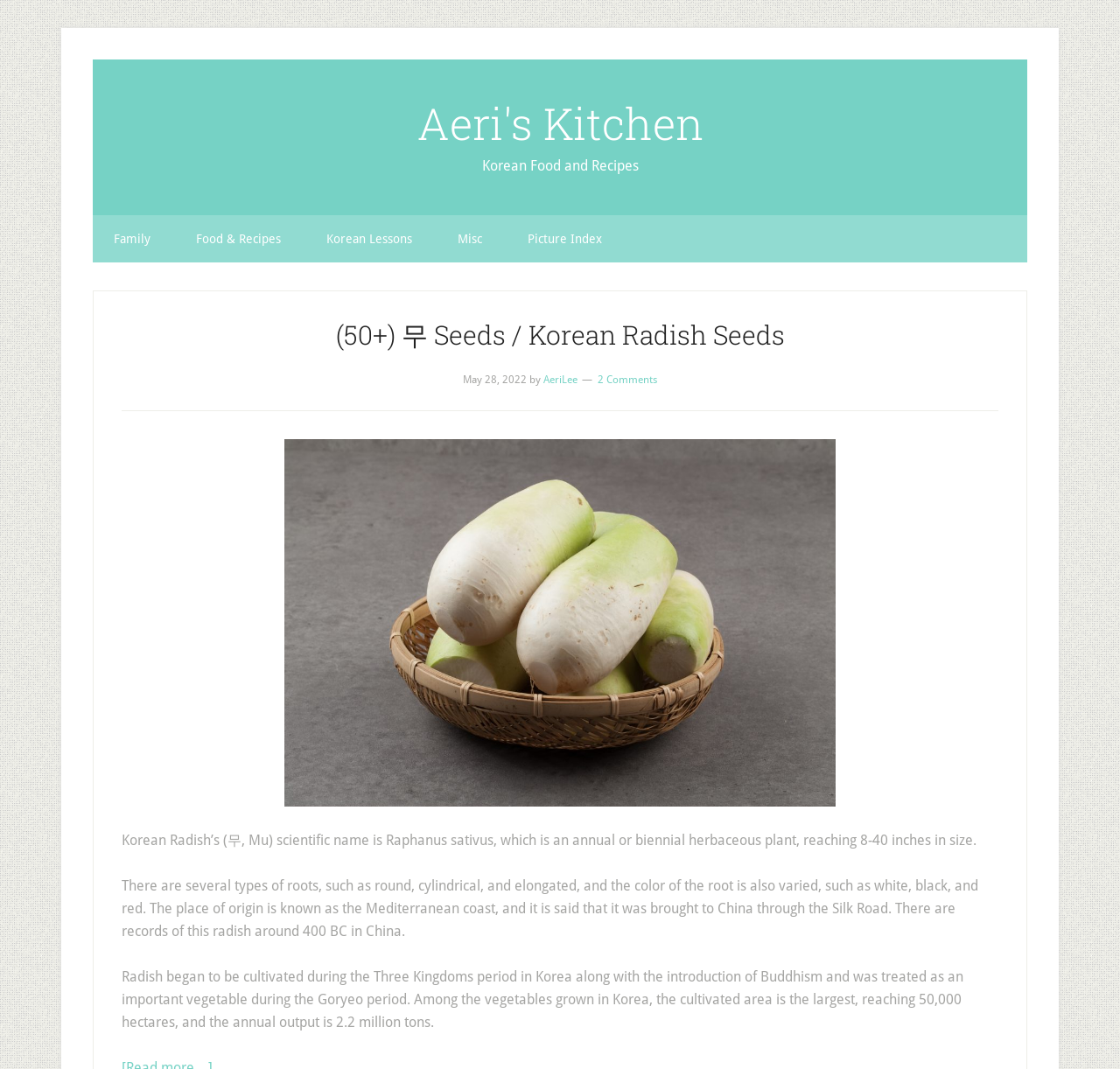What are the categories in the secondary navigation?
Please provide a comprehensive answer based on the contents of the image.

The secondary navigation is located below the top-left corner of the webpage, and it contains five categories: 'Family', 'Food & Recipes', 'Korean Lessons', 'Misc', and 'Picture Index', each represented as a link.